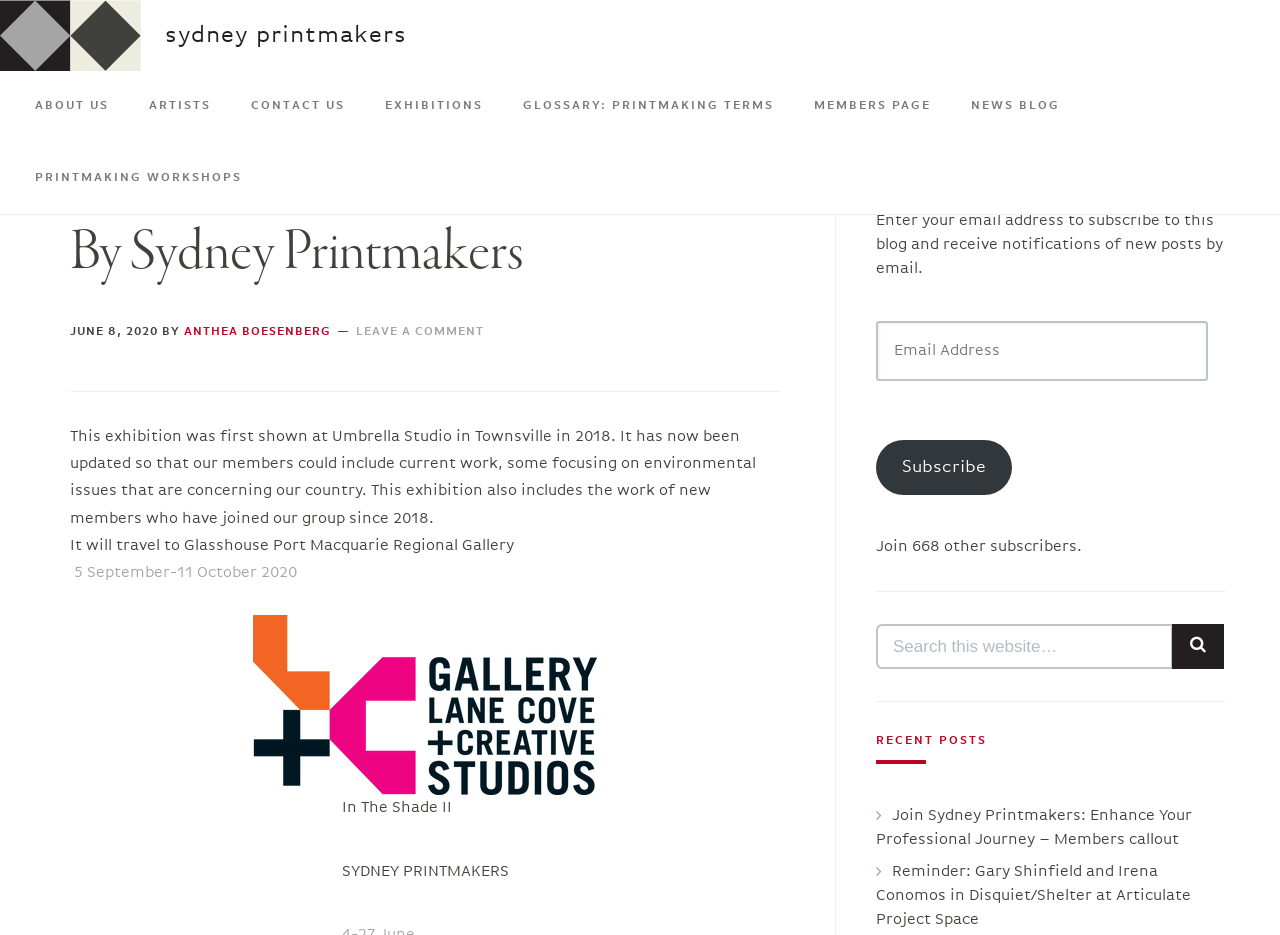Consider the image and give a detailed and elaborate answer to the question: 
What is the date of the exhibition at Glasshouse Port Macquarie Regional Gallery?

The date of the exhibition can be found in the text 'It will travel to Glasshouse Port Macquarie Regional Gallery' followed by the dates '5 September-11 October 2020' which is located in the middle of the webpage.